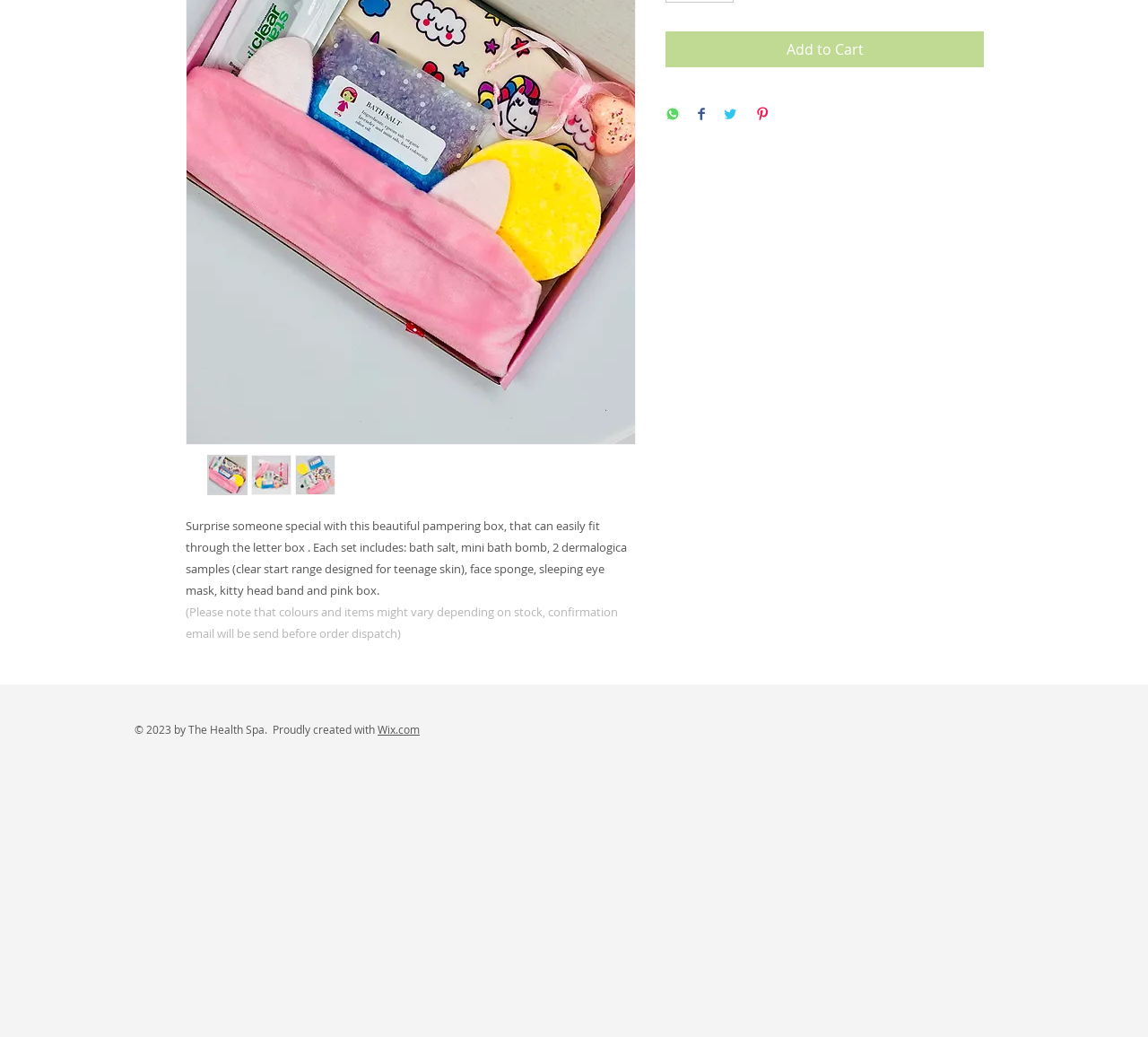Locate the bounding box for the described UI element: "Wix.com". Ensure the coordinates are four float numbers between 0 and 1, formatted as [left, top, right, bottom].

[0.329, 0.696, 0.366, 0.71]